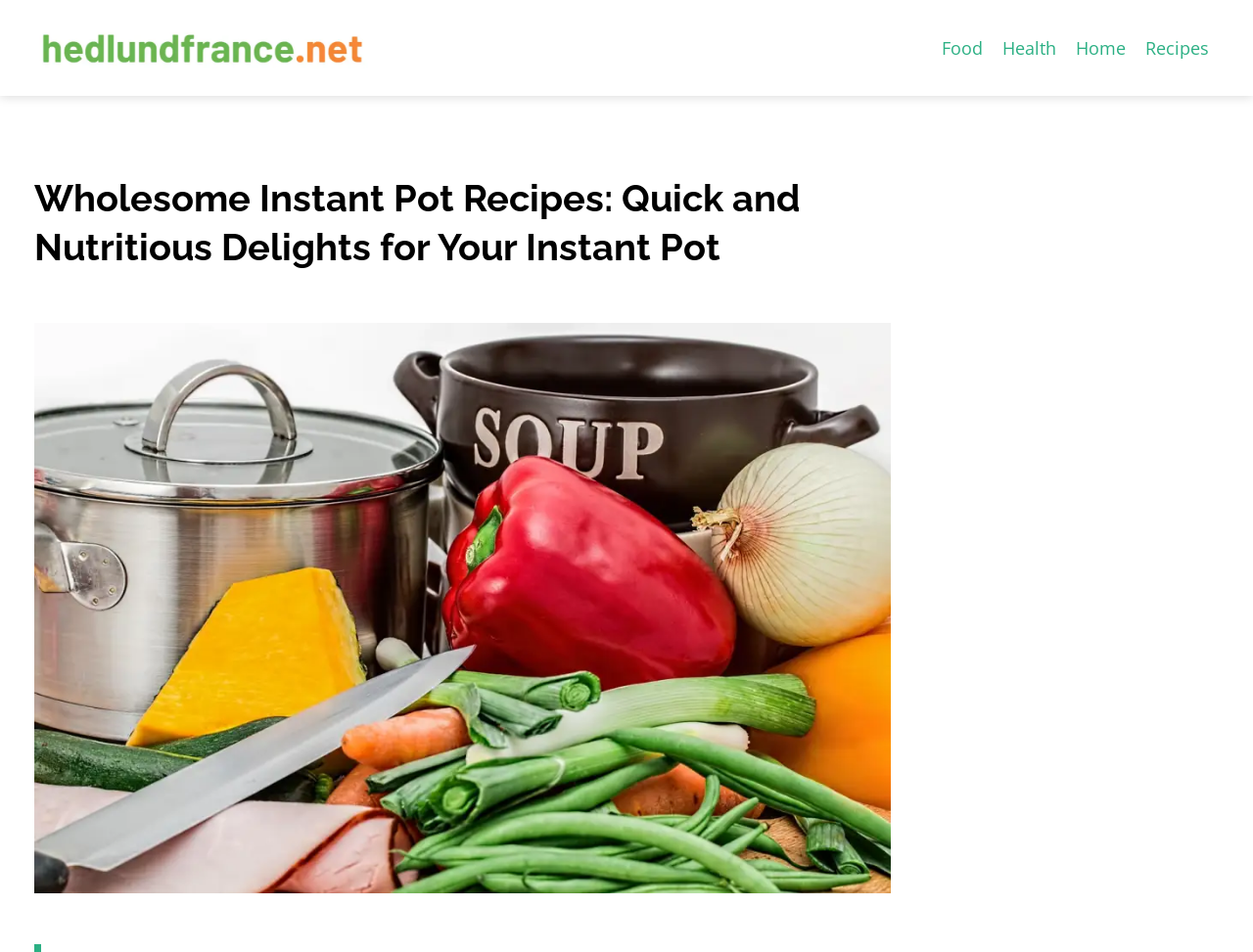Given the element description, predict the bounding box coordinates in the format (top-left x, top-left y, bottom-right x, bottom-right y), using floating point numbers between 0 and 1: Recipes

[0.906, 0.033, 0.973, 0.068]